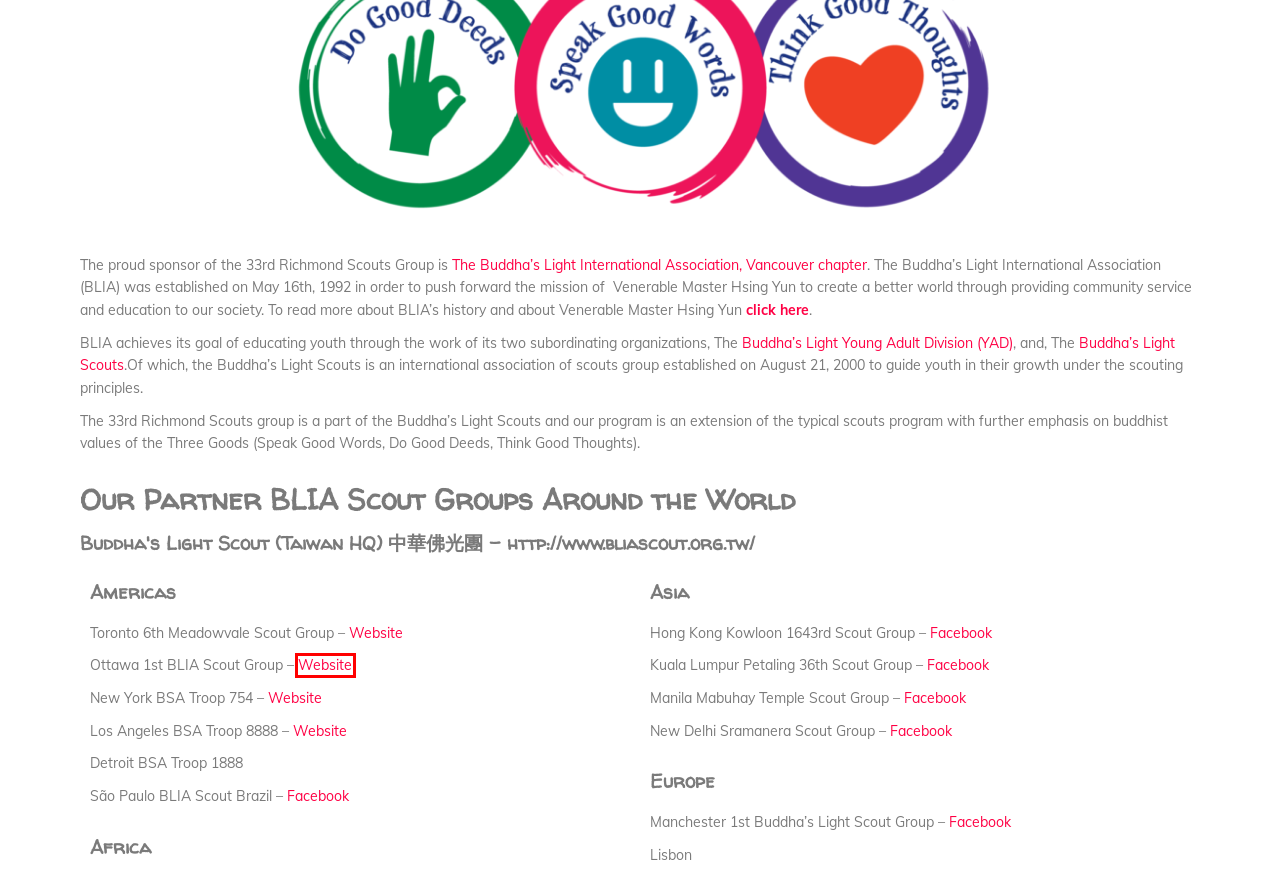You are provided with a screenshot of a webpage containing a red rectangle bounding box. Identify the webpage description that best matches the new webpage after the element in the bounding box is clicked. Here are the potential descriptions:
A. 國際佛光會中華佛光青年總團
B. 佛光童軍團開課囉!!! - 渥太華佛光山
C. BLIA Melbourne Scouts Group 2020! – Fo GuangShan Melbourne
D. Photostream – 33rd Richmond Scout Group | 溫哥華列治文三十三旅佛光童軍團
E. Sponsor
F. Schedules | Boy Scout Troop 754
G. About Us – Venerable Master Hsing Yun – 33rd Richmond Scout Group | 溫哥華列治文三十三旅佛光童軍團
H. Registration – 33rd Richmond Scout Group | 溫哥華列治文三十三旅佛光童軍團

B